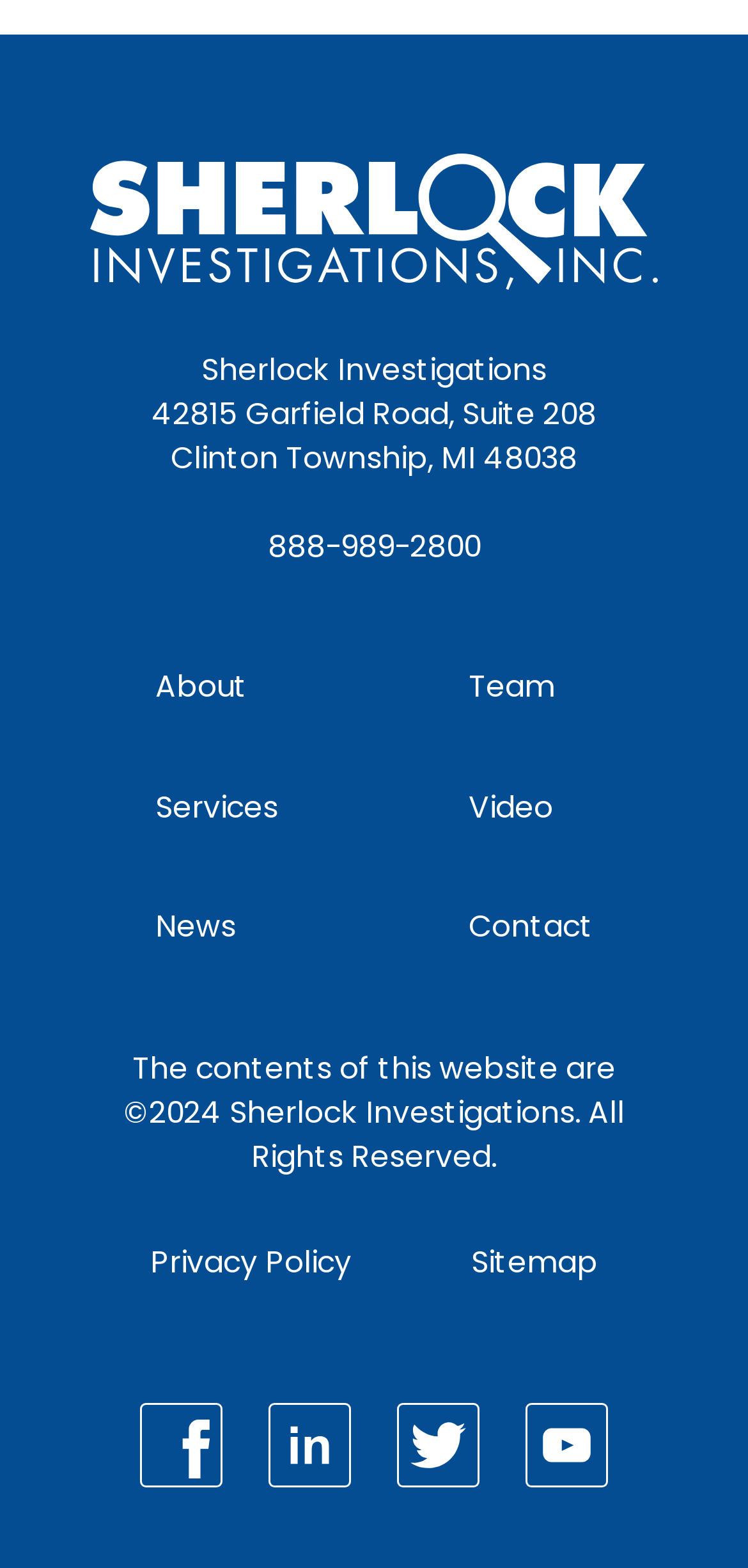Find the bounding box coordinates for the area you need to click to carry out the instruction: "Visit Sherlock Investigations Inc. website homepage". The coordinates should be four float numbers between 0 and 1, indicated as [left, top, right, bottom].

[0.12, 0.098, 0.88, 0.192]